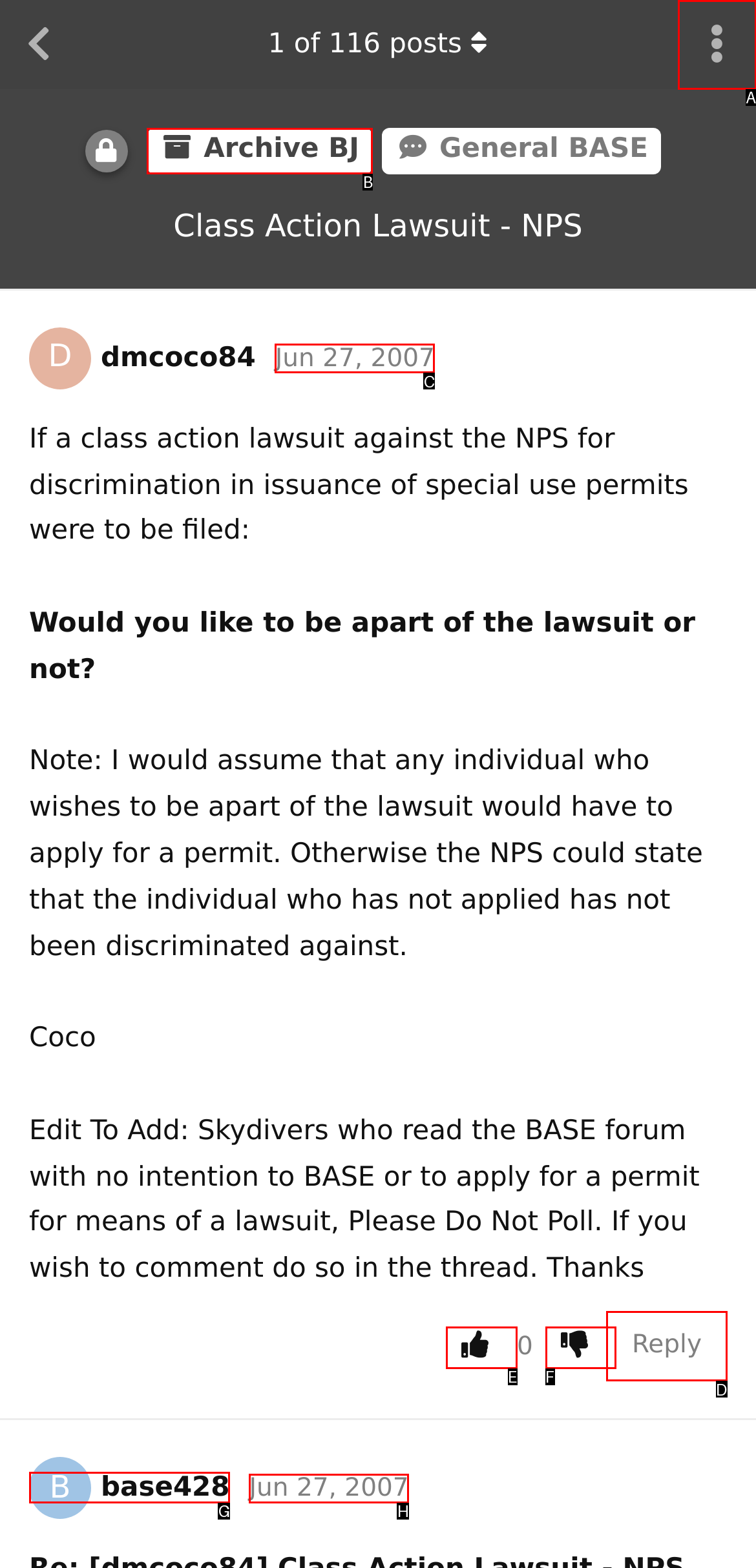Choose the letter that corresponds to the correct button to accomplish the task: Toggle discussion actions dropdown menu
Reply with the letter of the correct selection only.

A